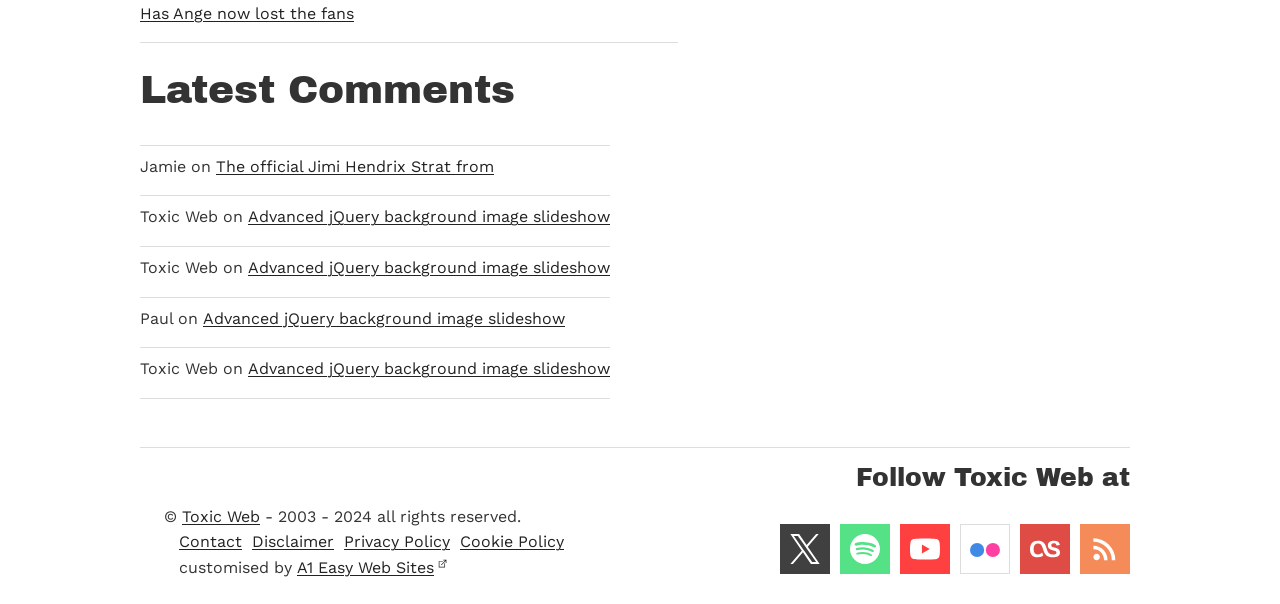Determine the bounding box coordinates of the UI element that matches the following description: "Toxic Web". The coordinates should be four float numbers between 0 and 1 in the format [left, top, right, bottom].

[0.142, 0.839, 0.203, 0.87]